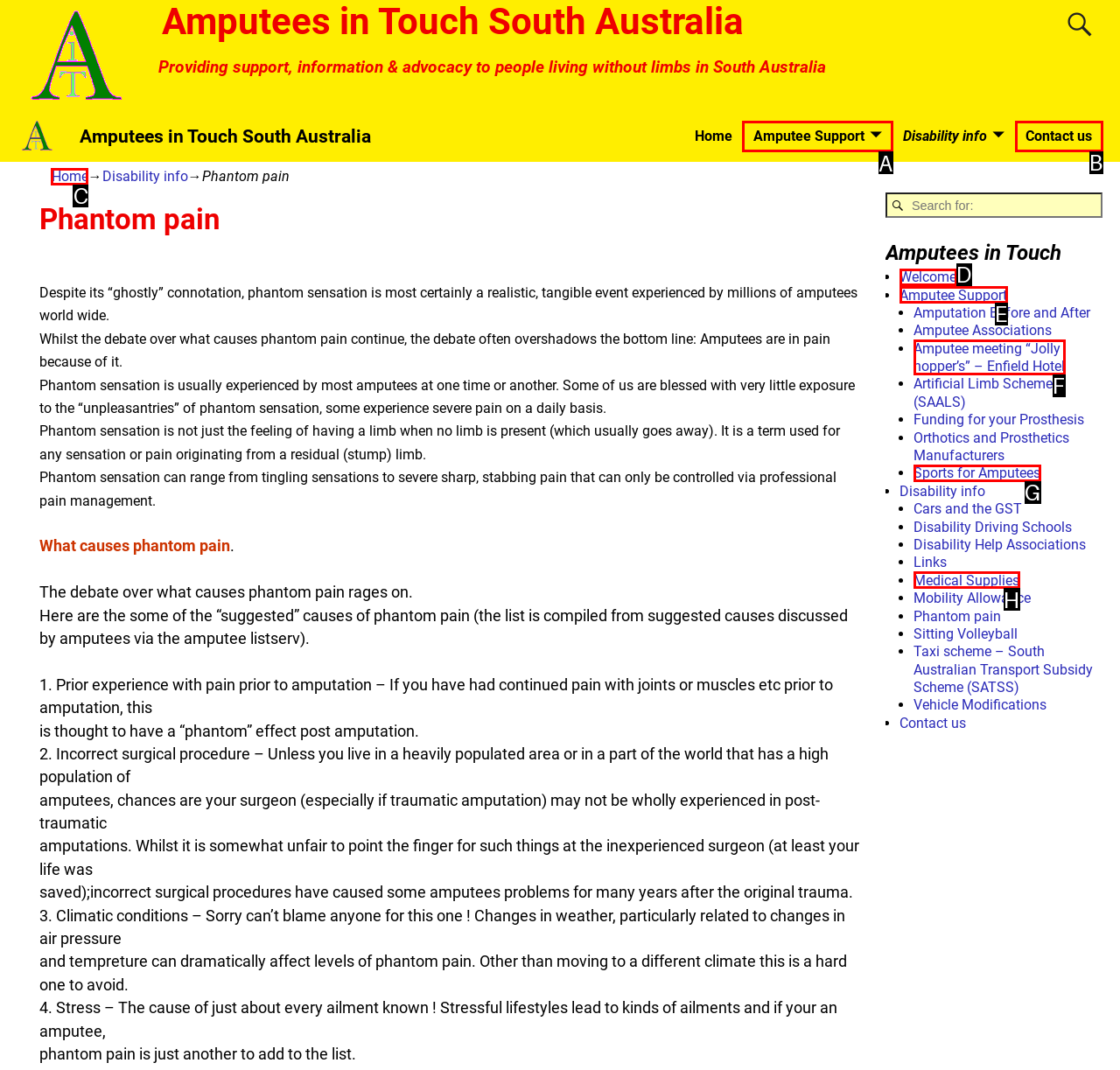From the available options, which lettered element should I click to complete this task: Click on Amputee Support?

A